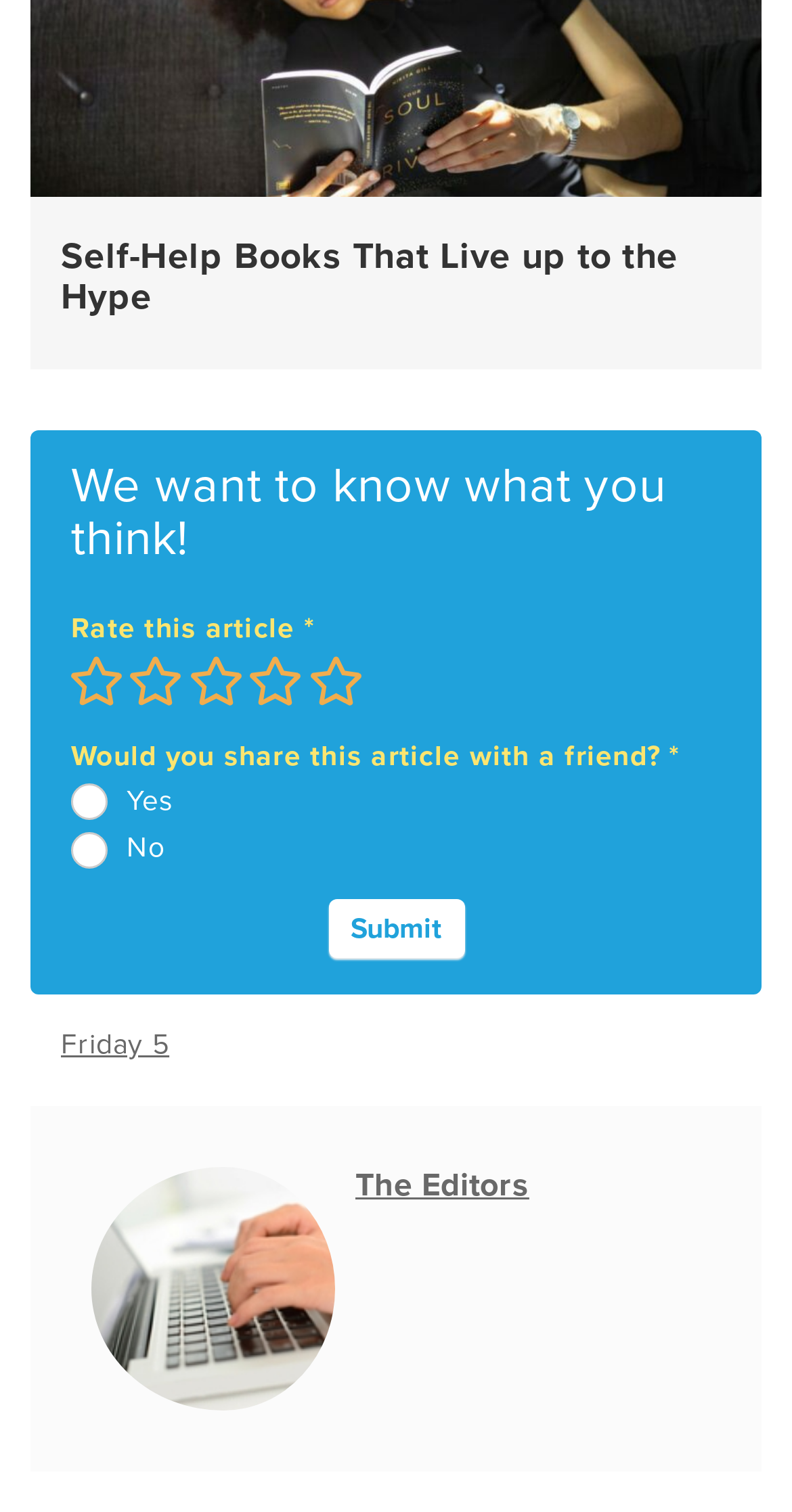Look at the image and give a detailed response to the following question: What is the rating scale used in the survey?

The rating scale used in the survey is determined by the radio buttons provided, which are labeled as '1 Star', '2 Stars', '3 Stars', '4 Stars', and '5 Stars'. This indicates that the rating scale is from 1 to 5 stars.